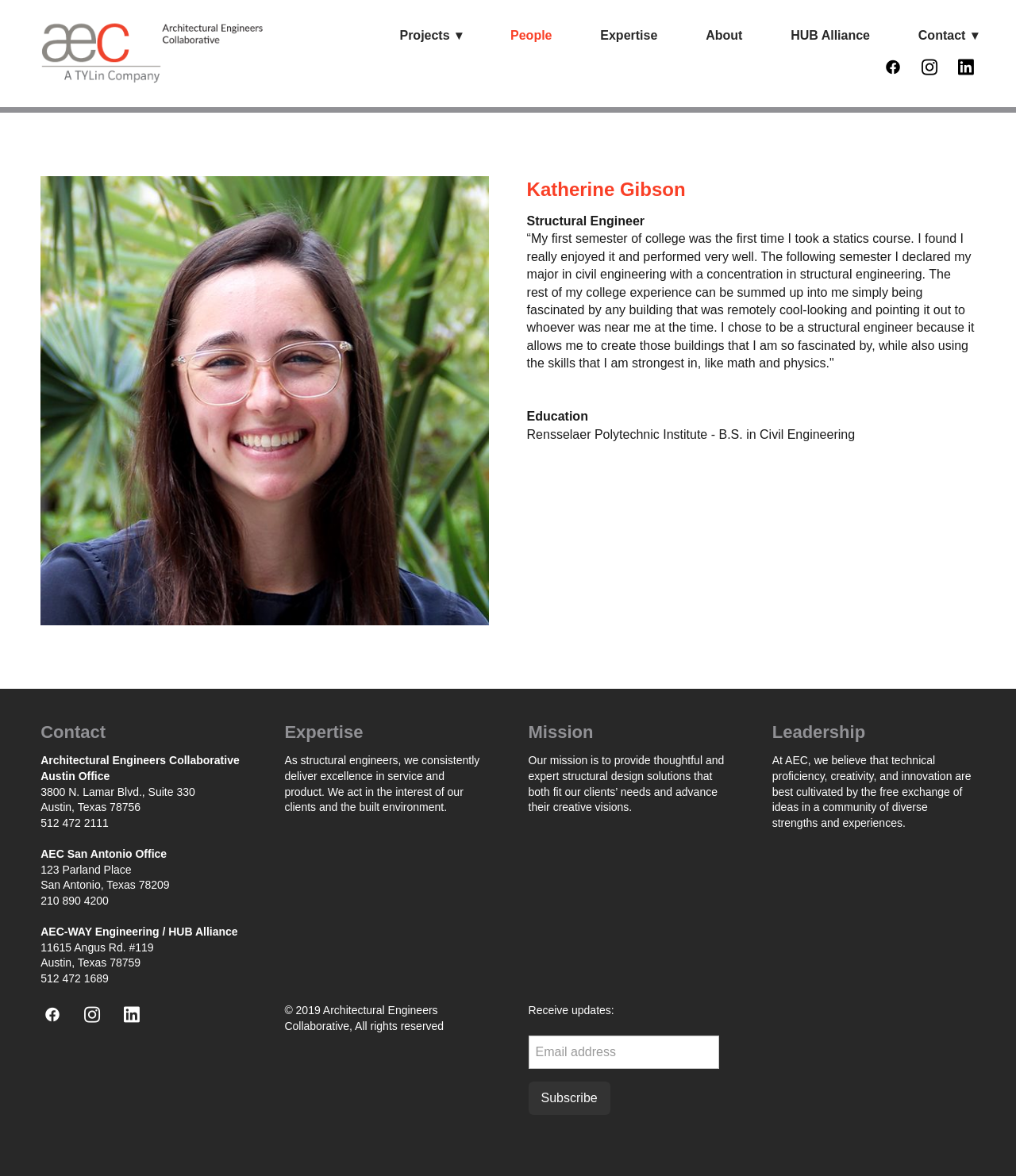Find the bounding box coordinates for the UI element whose description is: "Austin, Texas 78756". The coordinates should be four float numbers between 0 and 1, in the format [left, top, right, bottom].

[0.04, 0.681, 0.138, 0.692]